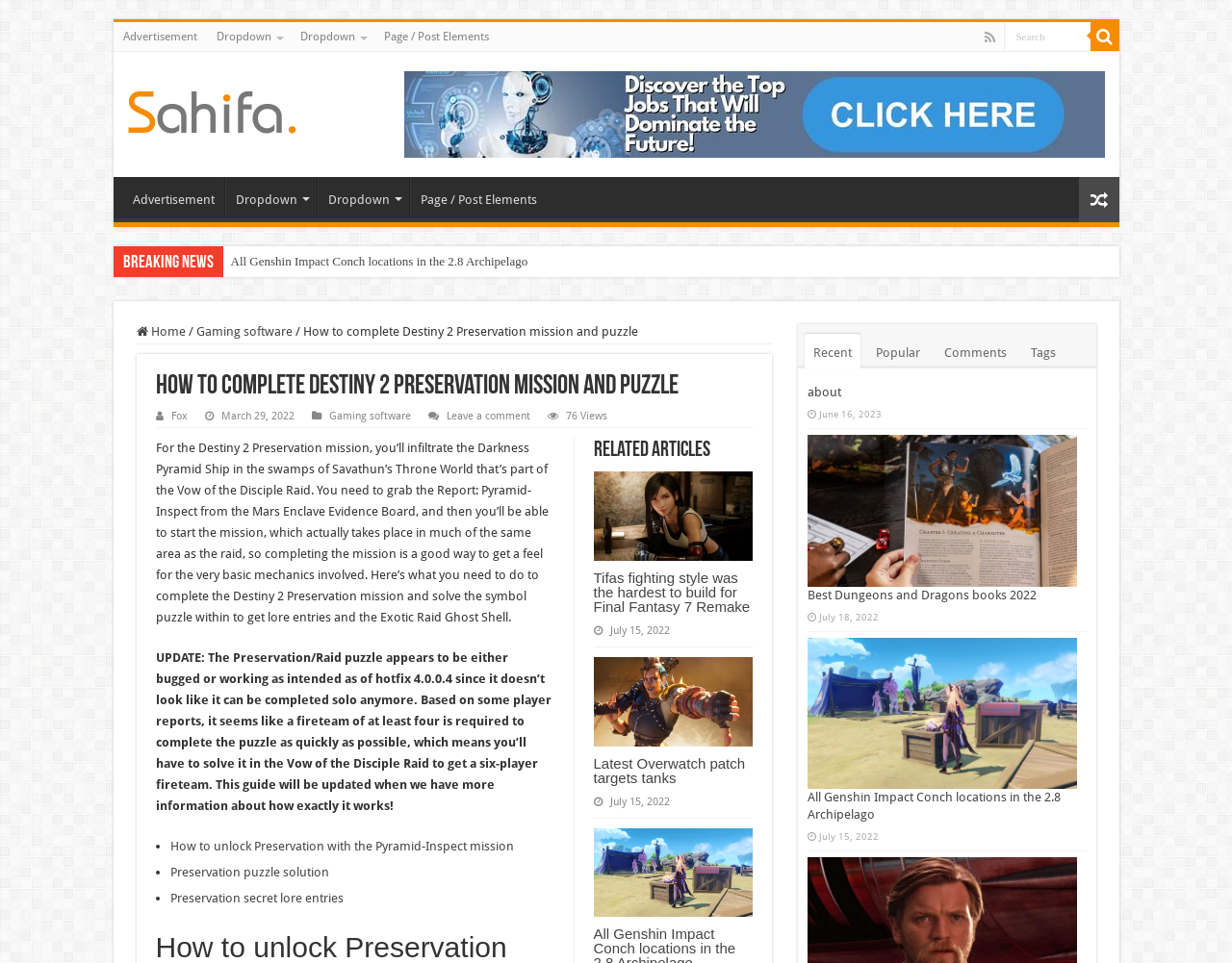What is the location of the Darkness Pyramid Ship?
Please give a detailed and elaborate answer to the question.

The question can be answered by looking at the paragraph 'For the Destiny 2 Preservation mission, you’ll infiltrate the Darkness Pyramid Ship in the swamps of Savathun’s Throne World...' which indicates that the location of the Darkness Pyramid Ship is Savathun's Throne World.